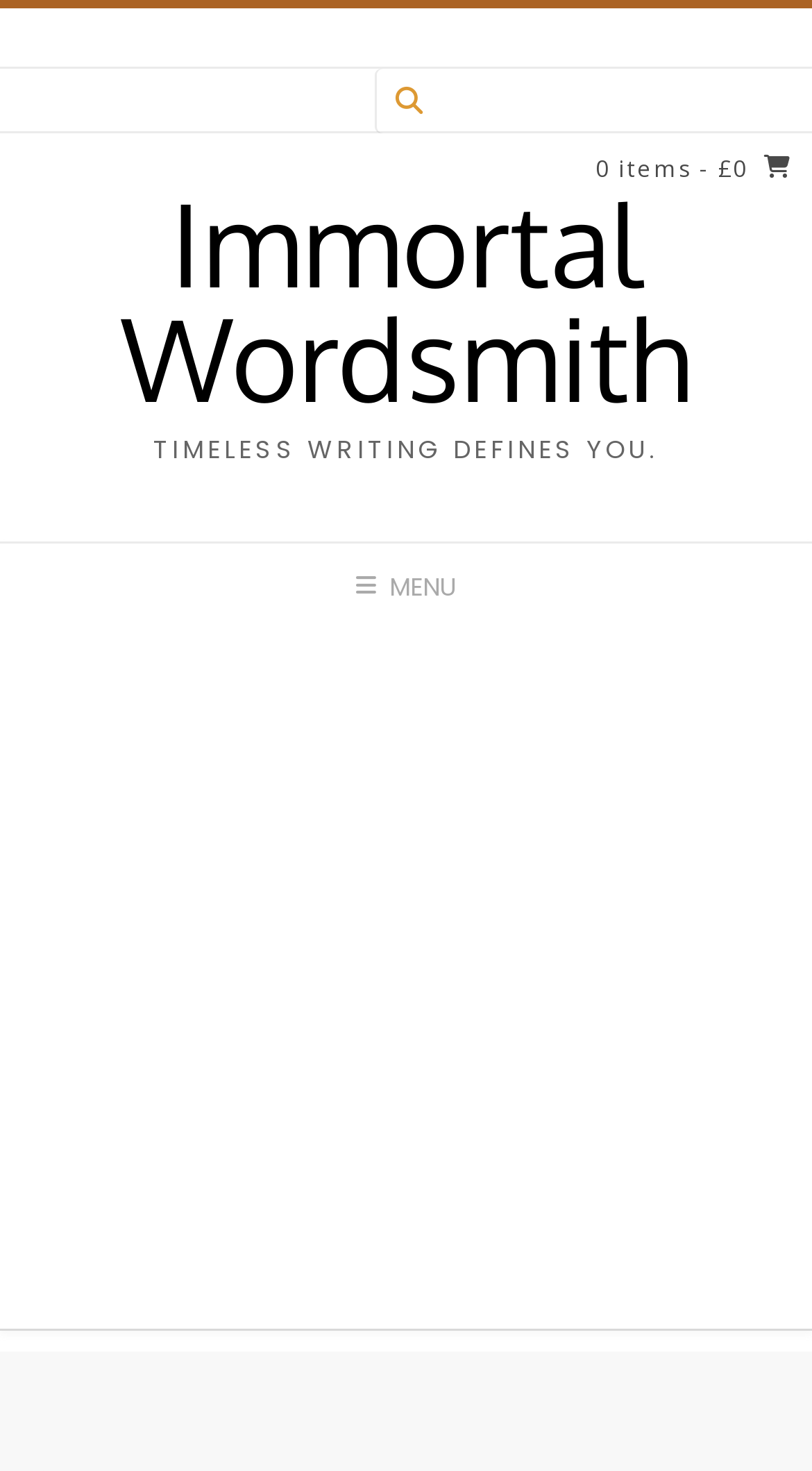Using the webpage screenshot and the element description Meme Coins, determine the bounding box coordinates. Specify the coordinates in the format (top-left x, top-left y, bottom-right x, bottom-right y) with values ranging from 0 to 1.

None